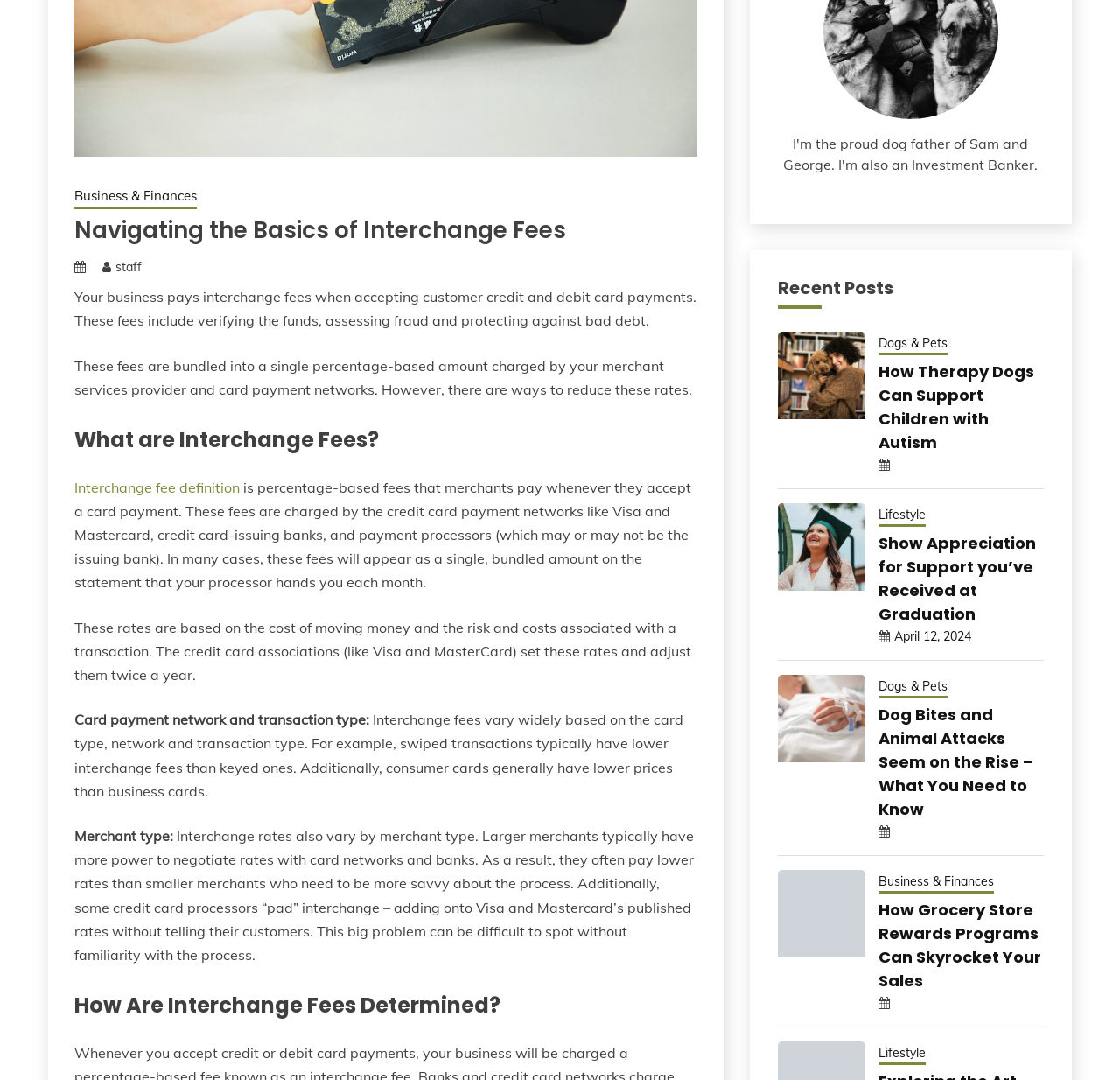Determine the bounding box coordinates of the UI element that matches the following description: "staff". The coordinates should be four float numbers between 0 and 1 in the format [left, top, right, bottom].

[0.103, 0.24, 0.127, 0.255]